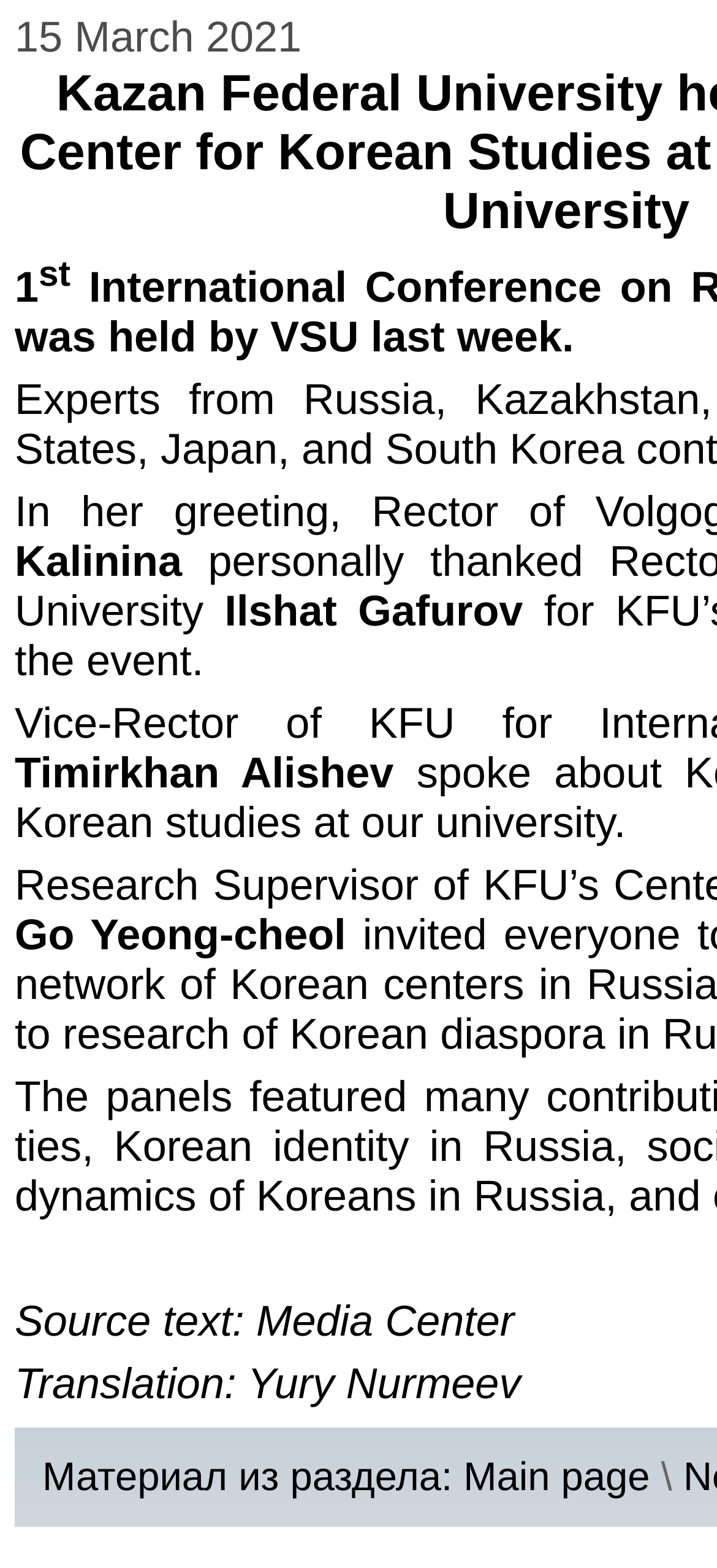Utilize the details in the image to give a detailed response to the question: Who is mentioned as the source of the text?

I found the text 'Source text: Media Center' on the webpage, which suggests that the content on the page is sourced from the Media Center.